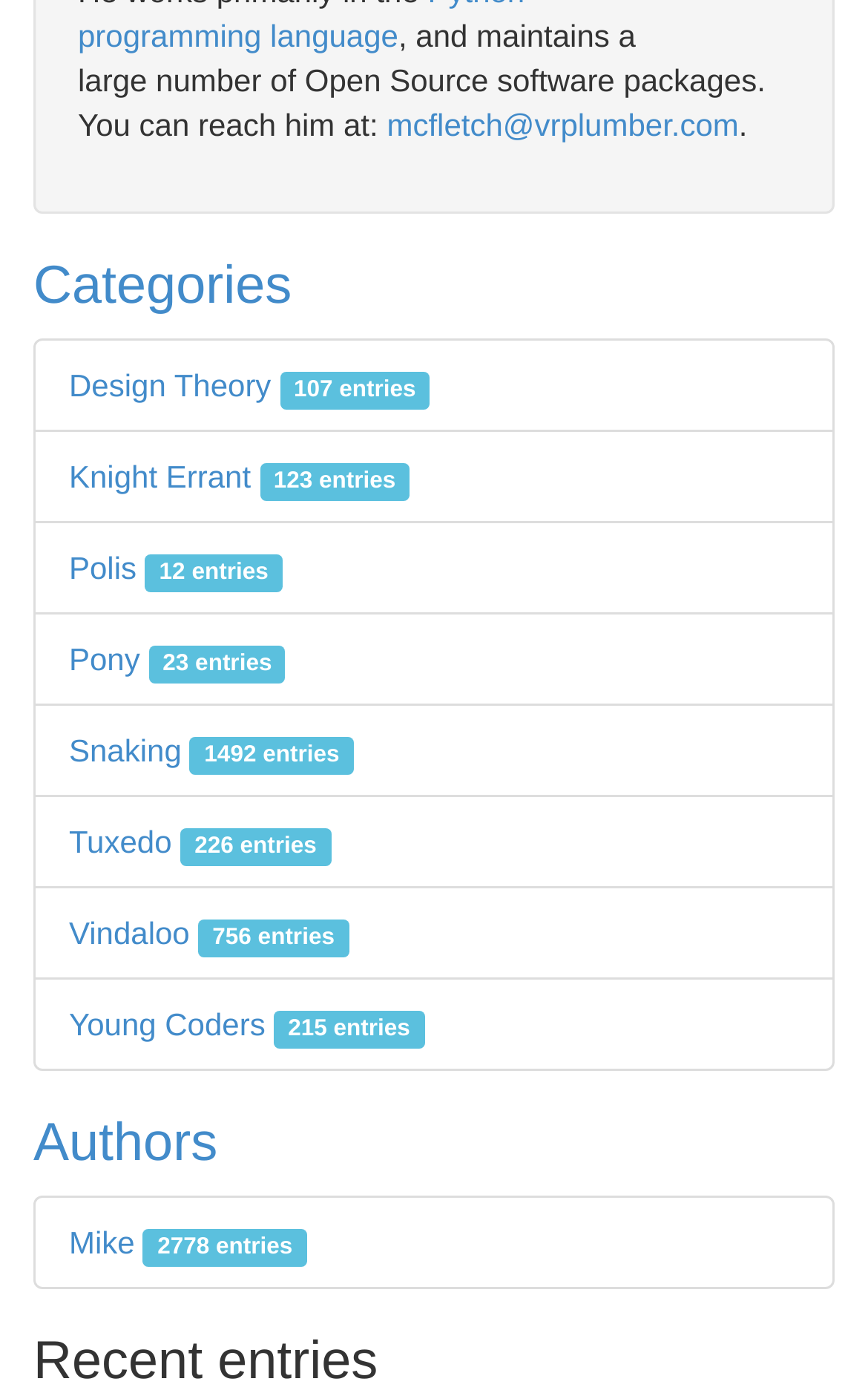Show the bounding box coordinates for the HTML element as described: "mcfletch@vrplumber.com".

[0.446, 0.076, 0.851, 0.102]